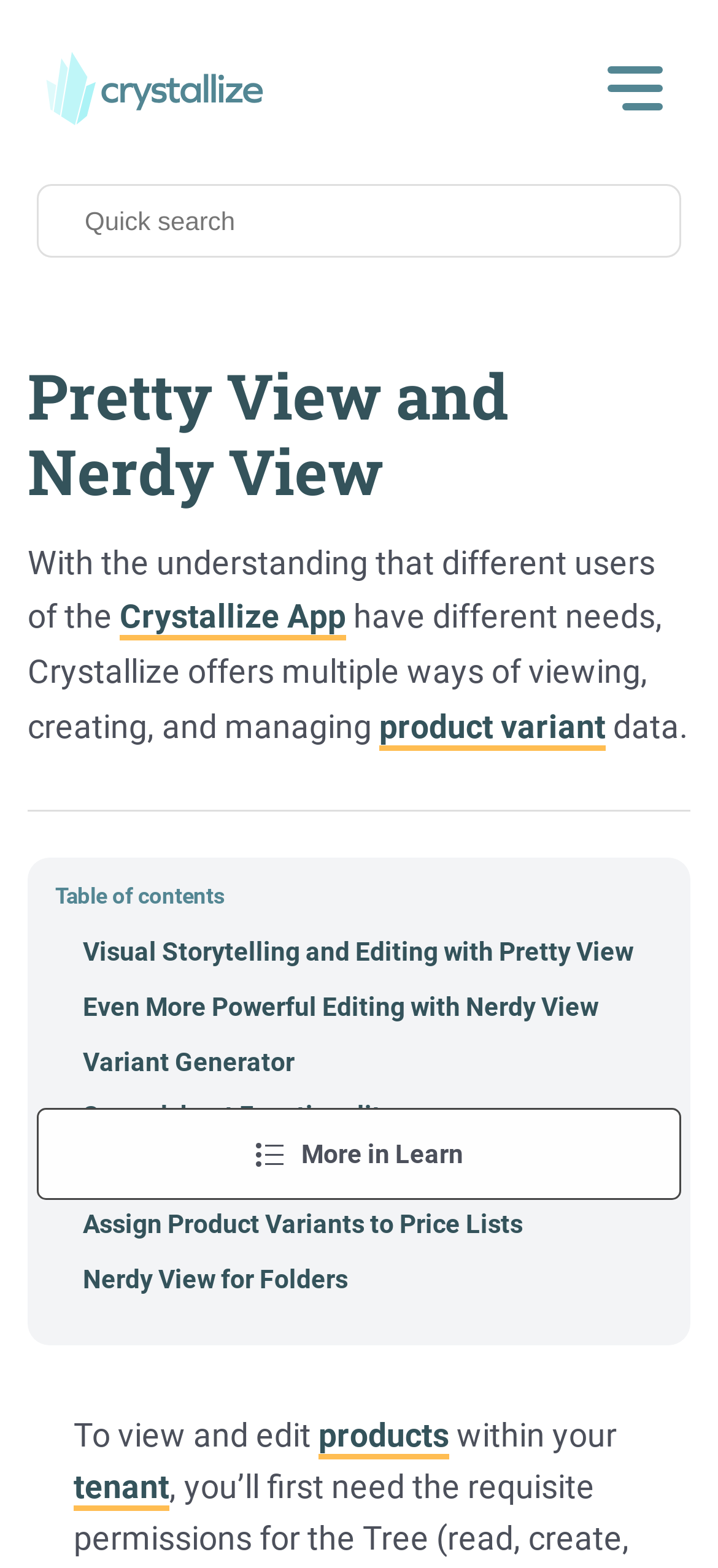Write an extensive caption that covers every aspect of the webpage.

The webpage is about Crystallize App, specifically highlighting its features for viewing, creating, and managing product variant data. At the top left, there is a "Skip to main content" link, followed by the Crystallize logo, which is an image. To the right of the logo, there is a "Toggle the main menu" button. 

Below the top section, there is a search box labeled "Quick search" that spans most of the width of the page. Above the search box, there is a small image and a "More in Learn" text. 

The main content area is divided into two sections. The first section has a heading "Pretty View and Nerdy View" and a paragraph of text that explains the Crystallize App's features. The text mentions that the app offers multiple ways of viewing, creating, and managing product variant data, with links to "Crystallize App" and "product variant" embedded within the text. 

Below the paragraph, there is a "Table of contents" text, followed by a list of links to various features, including "Visual Storytelling and Editing with Pretty View", "Even More Powerful Editing with Nerdy View", "Variant Generator", and several others. These links are arranged vertically, taking up most of the page's height.

At the bottom of the page, there is another section of text that starts with "To view and edit" and includes links to "products" and "tenant".